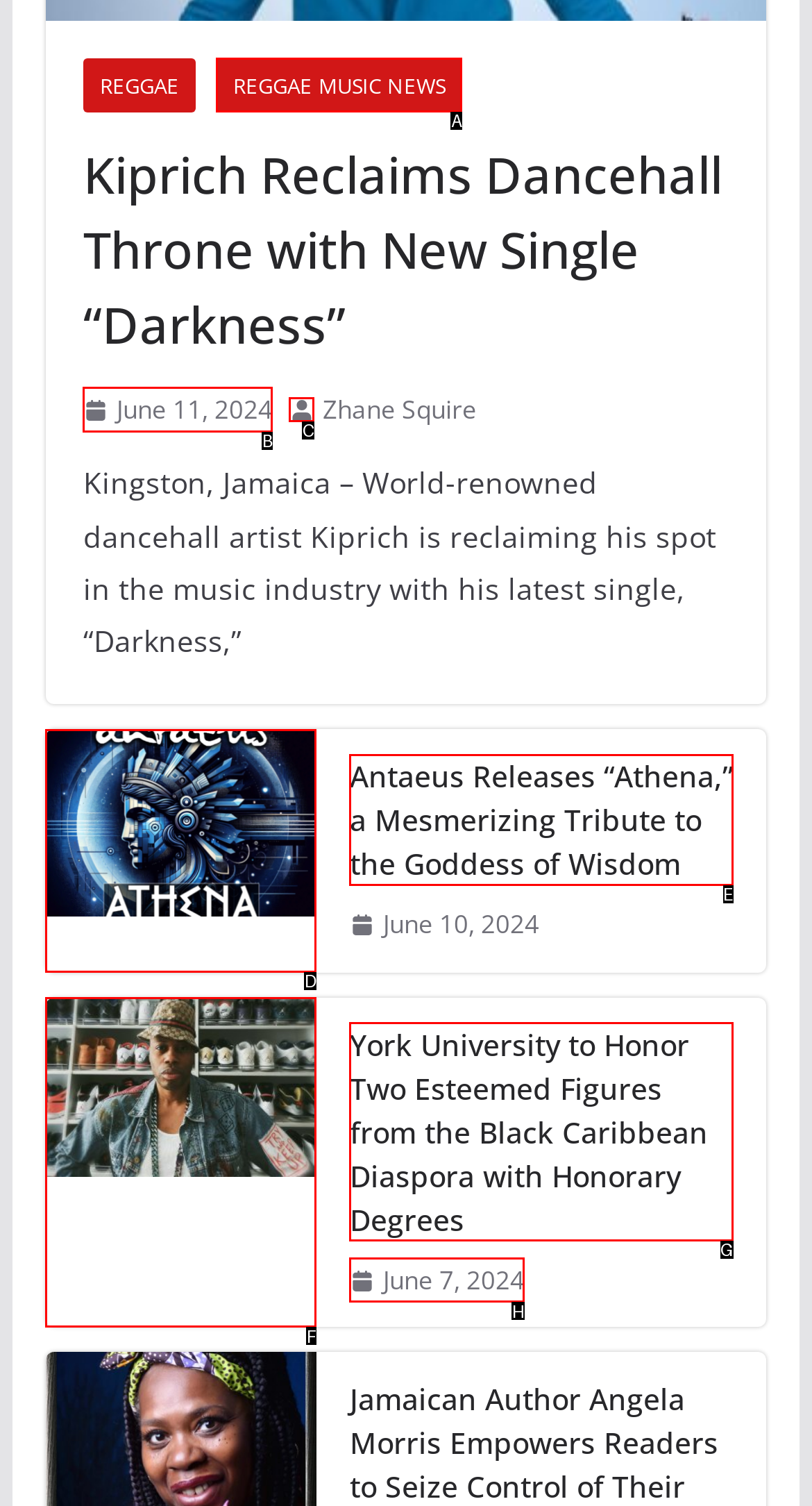For the instruction: View the image related to the news about Zhane Squire, determine the appropriate UI element to click from the given options. Respond with the letter corresponding to the correct choice.

C